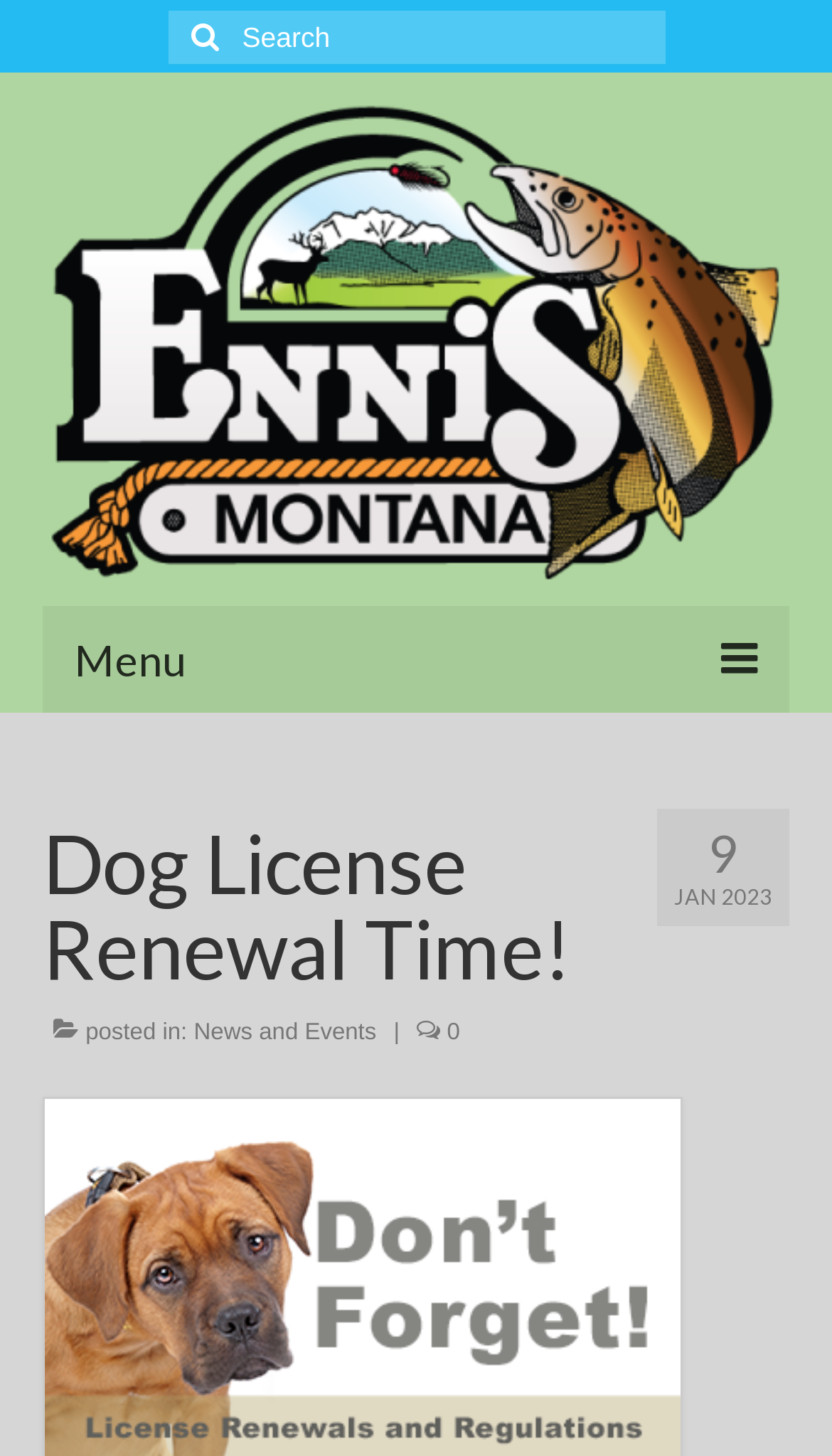Please identify the coordinates of the bounding box that should be clicked to fulfill this instruction: "Go to the Home page".

[0.077, 0.505, 0.923, 0.565]